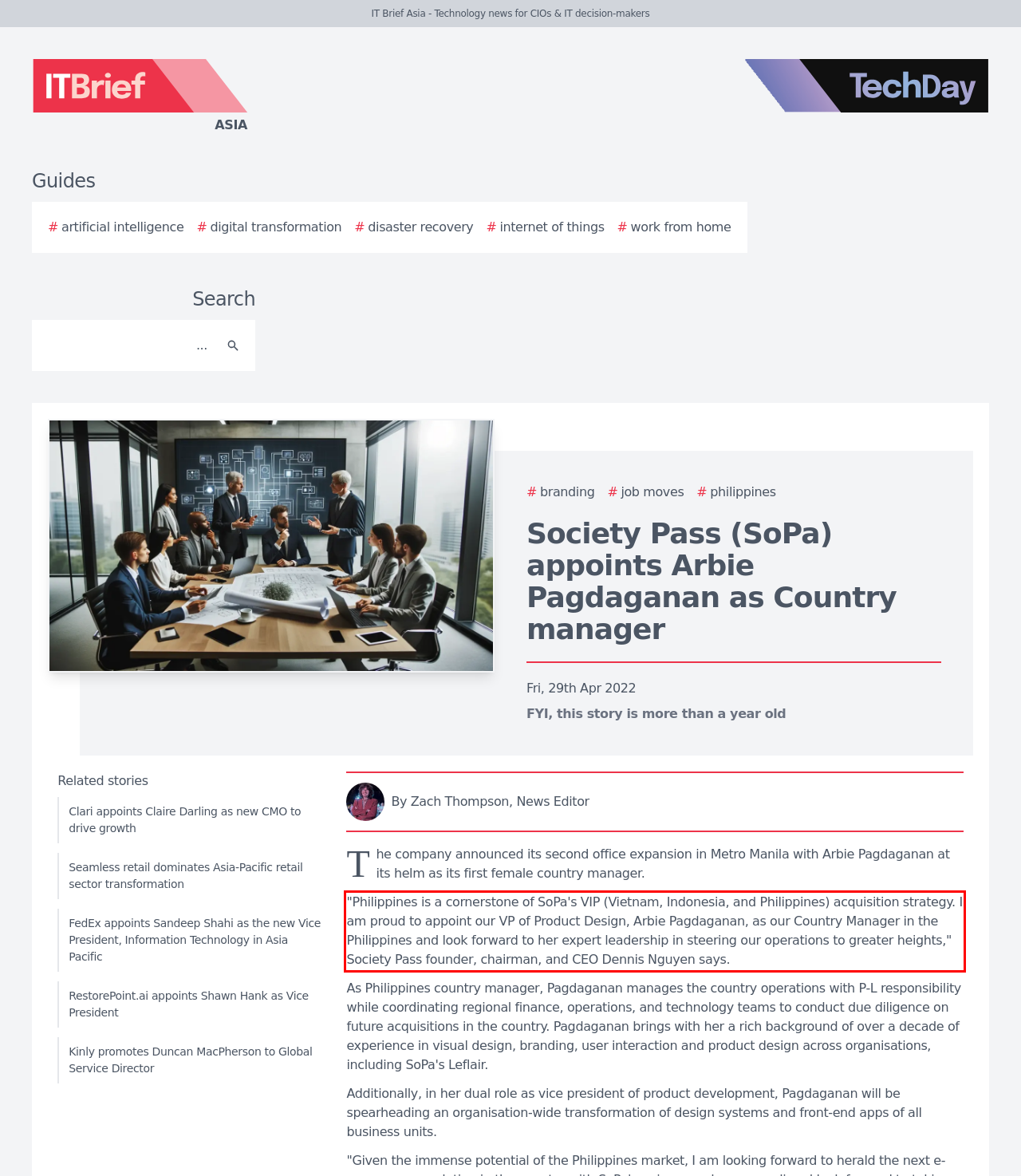Please identify and extract the text content from the UI element encased in a red bounding box on the provided webpage screenshot.

"Philippines is a cornerstone of SoPa's VIP (Vietnam, Indonesia, and Philippines) acquisition strategy. I am proud to appoint our VP of Product Design, Arbie Pagdaganan, as our Country Manager in the Philippines and look forward to her expert leadership in steering our operations to greater heights," Society Pass founder, chairman, and CEO Dennis Nguyen says.